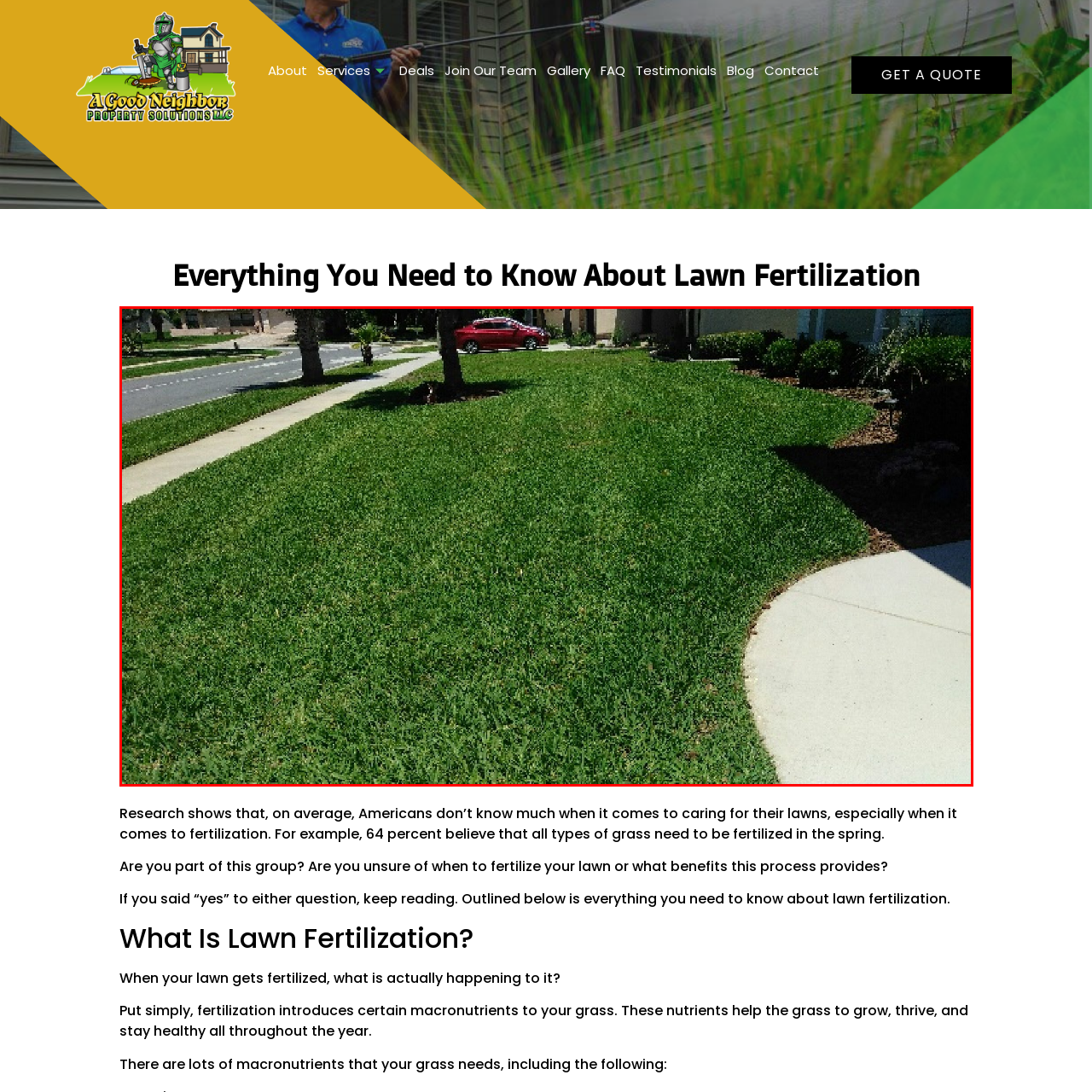Elaborate on all the details and elements present in the red-outlined area of the image.

The image showcases a vibrant, well-maintained lawn characterized by lush green grass that demonstrates healthy growth and proper care. The grass appears thick and uniform, indicative of effective fertilization practices. In the background, there’s a residential setting with a neatly paved sidewalk and several palm trees, adding a tropical touch to the scene. A red car is parked along the curb, contributing to the suburban atmosphere. This image effectively complements the overarching theme of lawn care and fertilization, which emphasizes the importance of nurturing grass for maintaining its health and aesthetics.